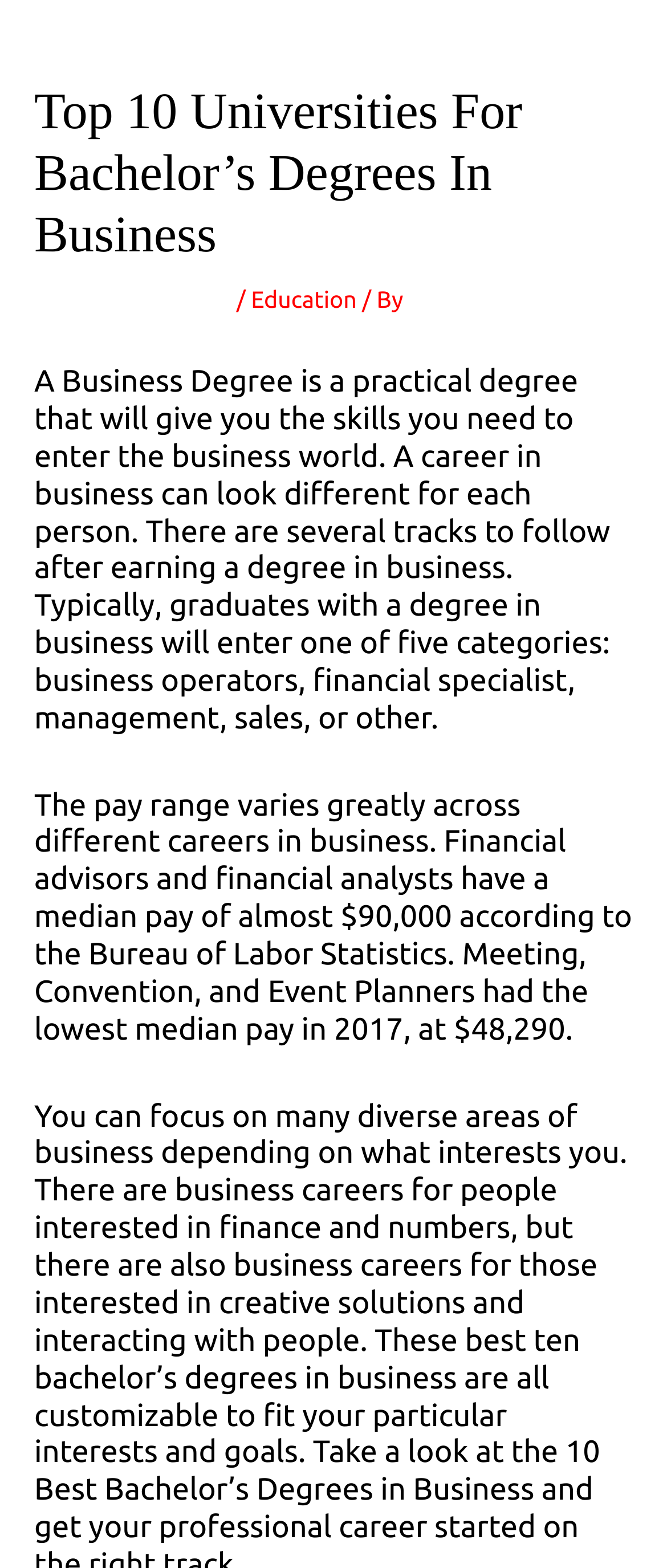Please provide a detailed answer to the question below by examining the image:
What is the median pay of financial advisors and financial analysts?

According to the webpage, 'Financial advisors and financial analysts have a median pay of almost $90,000 according to the Bureau of Labor Statistics.' This information is provided in the third paragraph of the webpage.